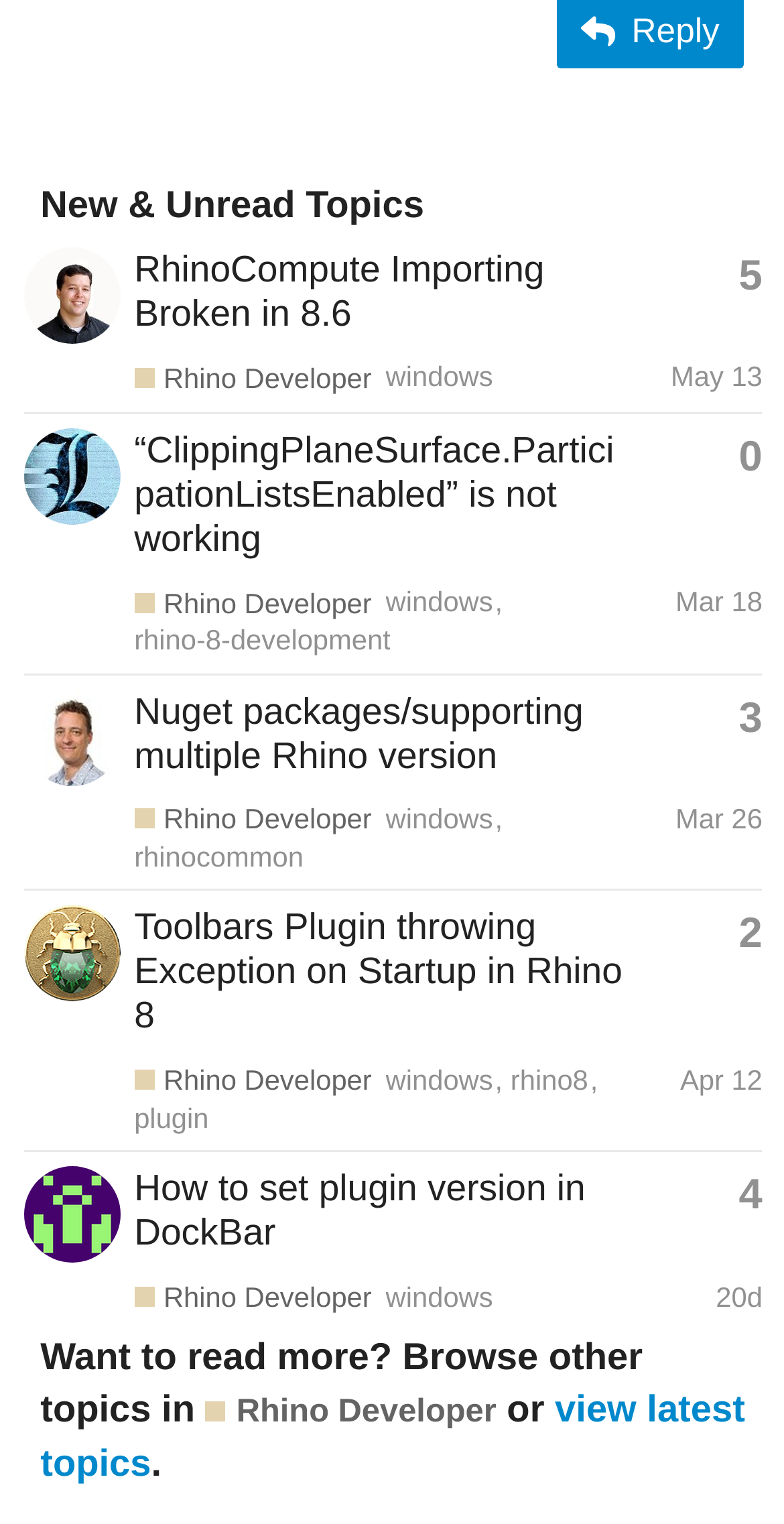What is the purpose of the 'Want to read more?' section?
Provide a detailed and extensive answer to the question.

The purpose of the 'Want to read more?' section is to allow users to browse other topics in the 'Rhino Developer' category or view the latest topics, as indicated by the links 'Rhino Developer' and 'view latest topics'.